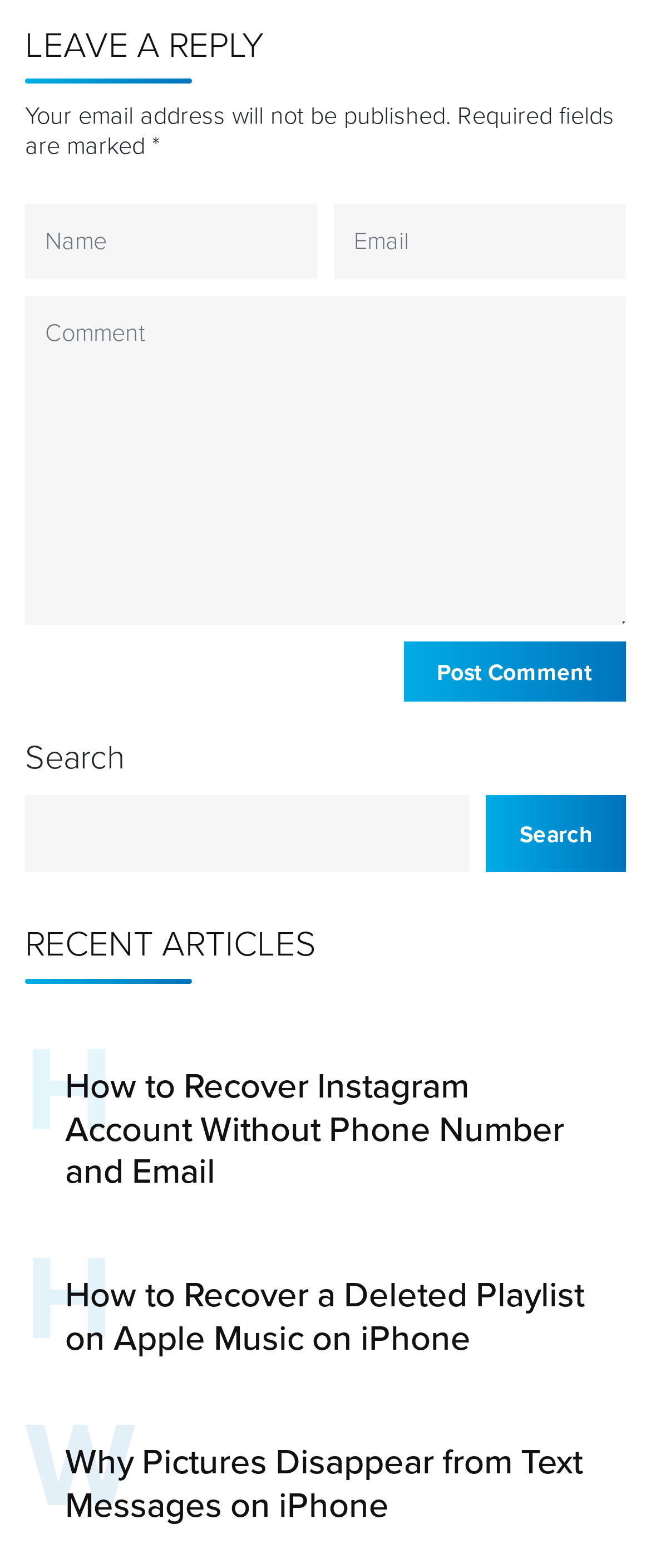What is the topic of the first recent article?
Respond to the question with a well-detailed and thorough answer.

The first recent article has a heading 'How to Recover Instagram Account Without Phone Number and Email', which suggests that the topic of this article is recovering an Instagram account without phone number and email.